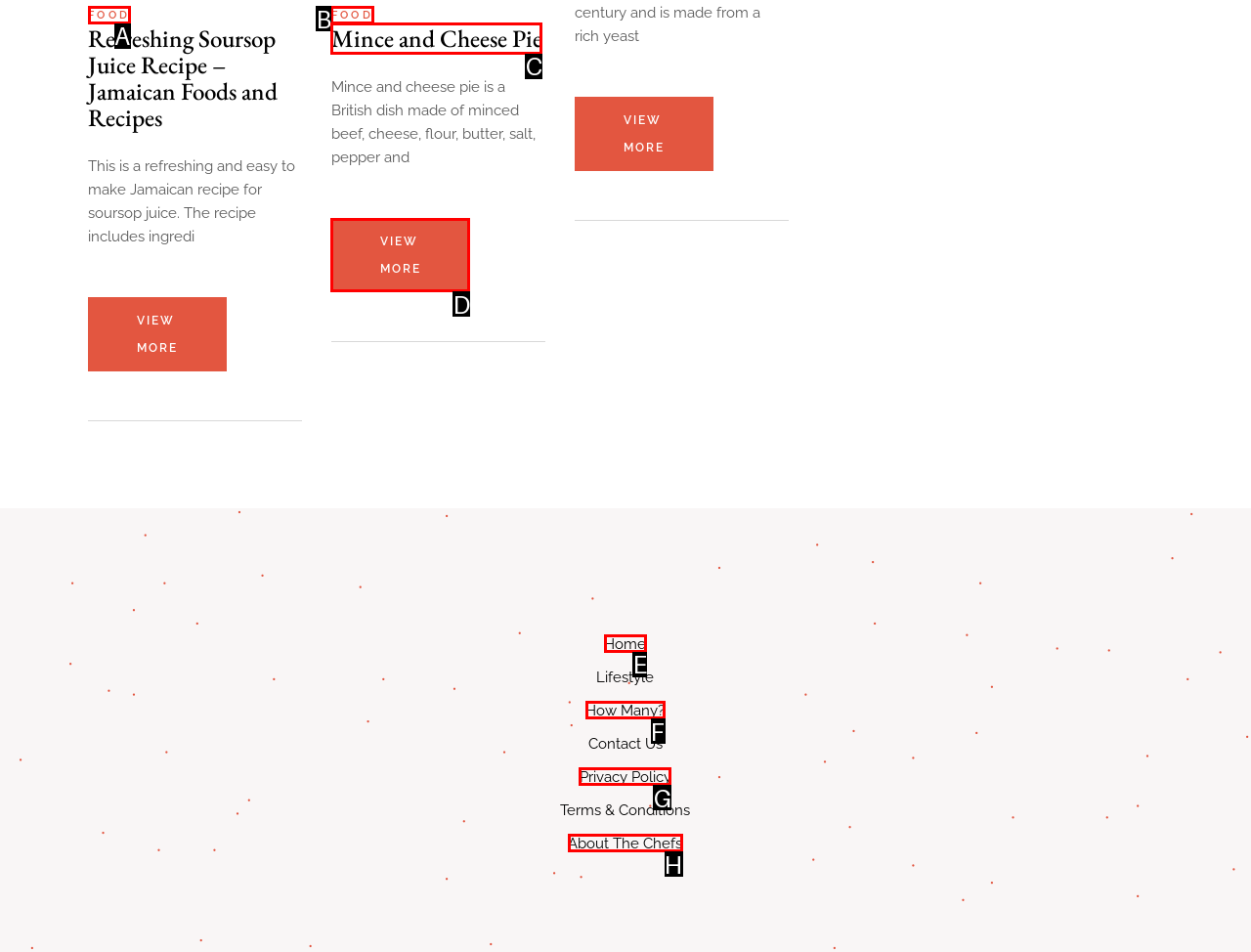Tell me the letter of the UI element to click in order to accomplish the following task: go to home page
Answer with the letter of the chosen option from the given choices directly.

E